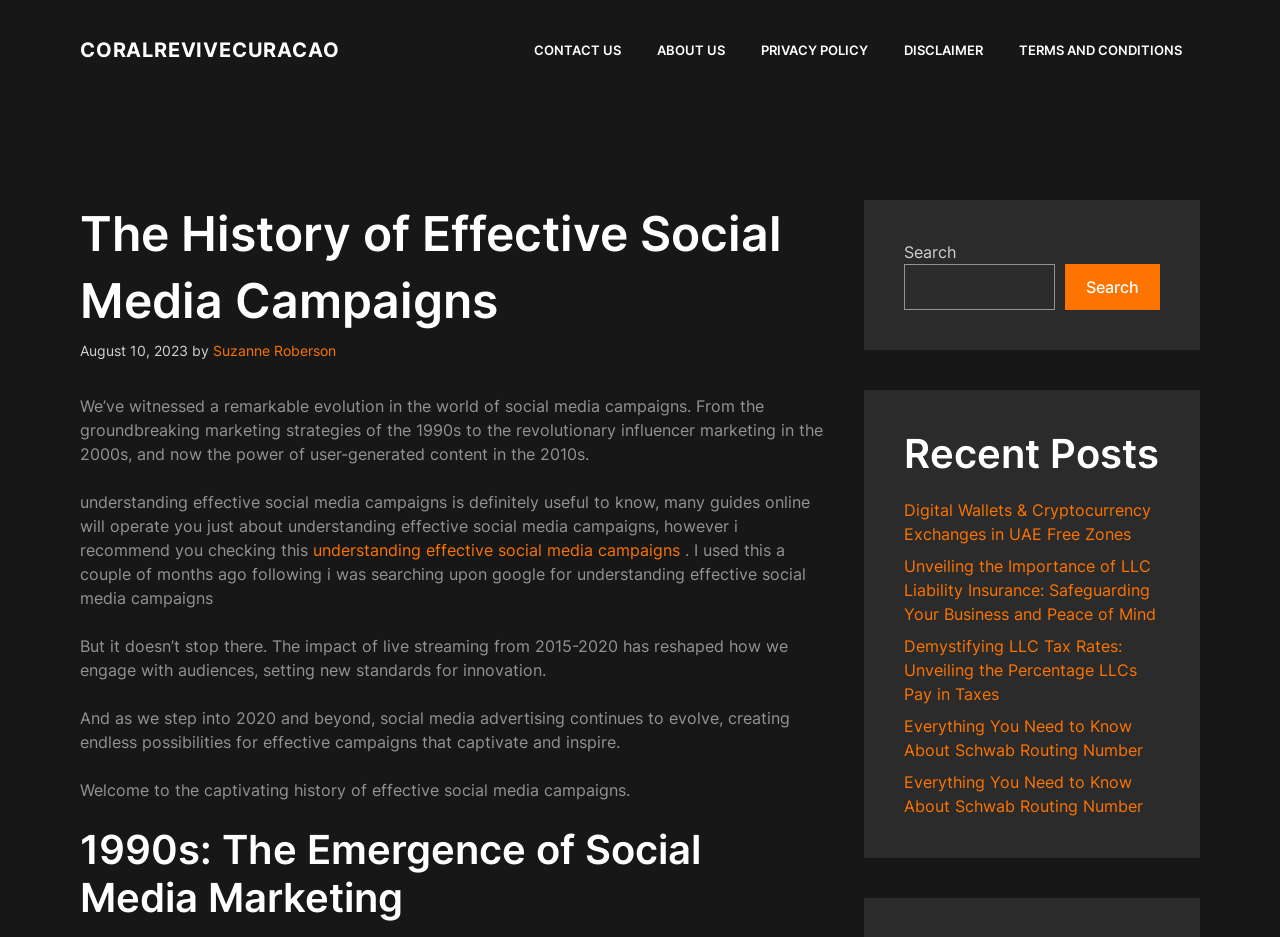Please identify the bounding box coordinates of the element on the webpage that should be clicked to follow this instruction: "Learn about the author Suzanne Roberson". The bounding box coordinates should be given as four float numbers between 0 and 1, formatted as [left, top, right, bottom].

[0.166, 0.366, 0.262, 0.383]